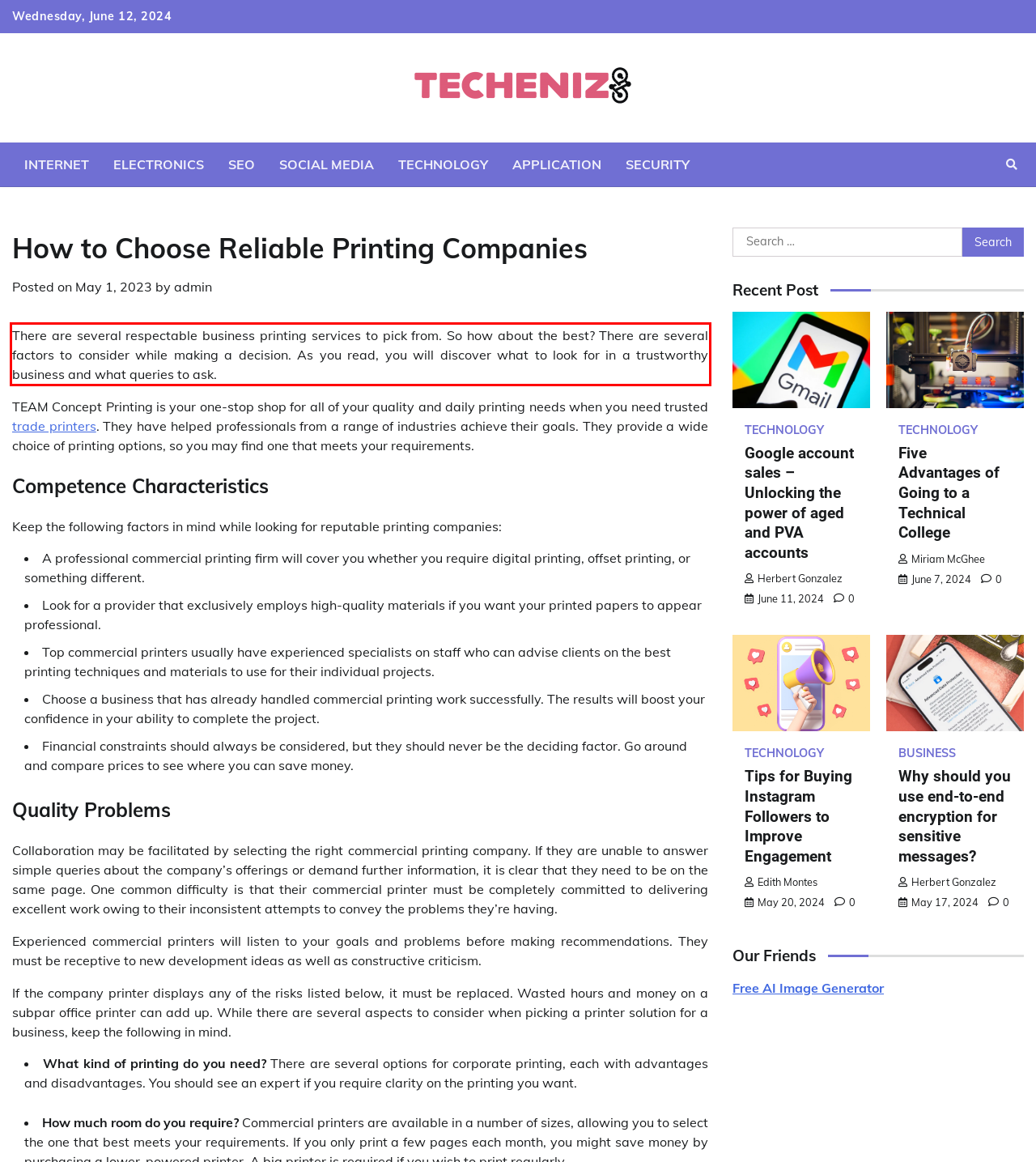Using the provided screenshot, read and generate the text content within the red-bordered area.

There are several respectable business printing services to pick from. So how about the best? There are several factors to consider while making a decision. As you read, you will discover what to look for in a trustworthy business and what queries to ask.